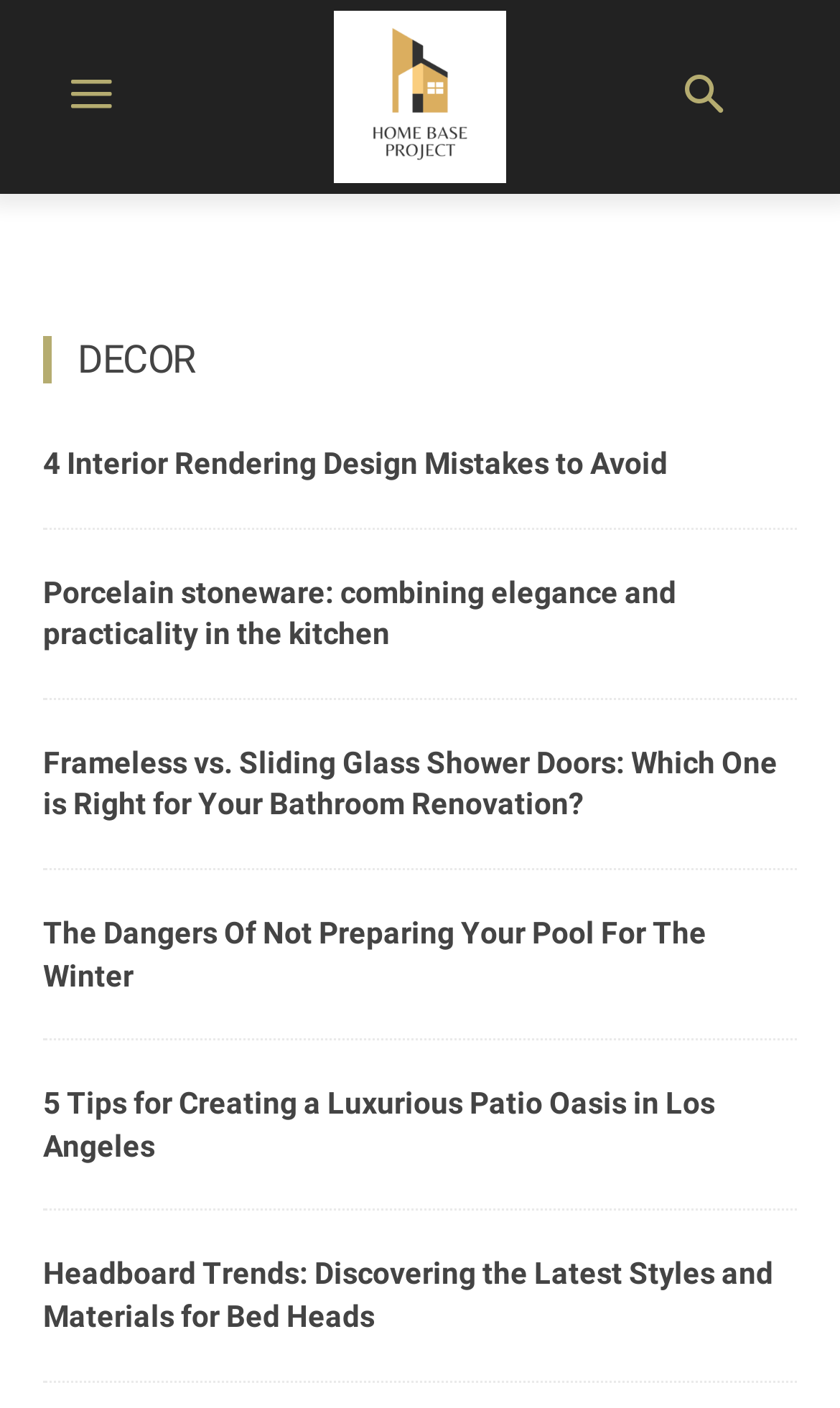Using the webpage screenshot, locate the HTML element that fits the following description and provide its bounding box: "aria-label="Search"".

[0.777, 0.032, 0.9, 0.106]